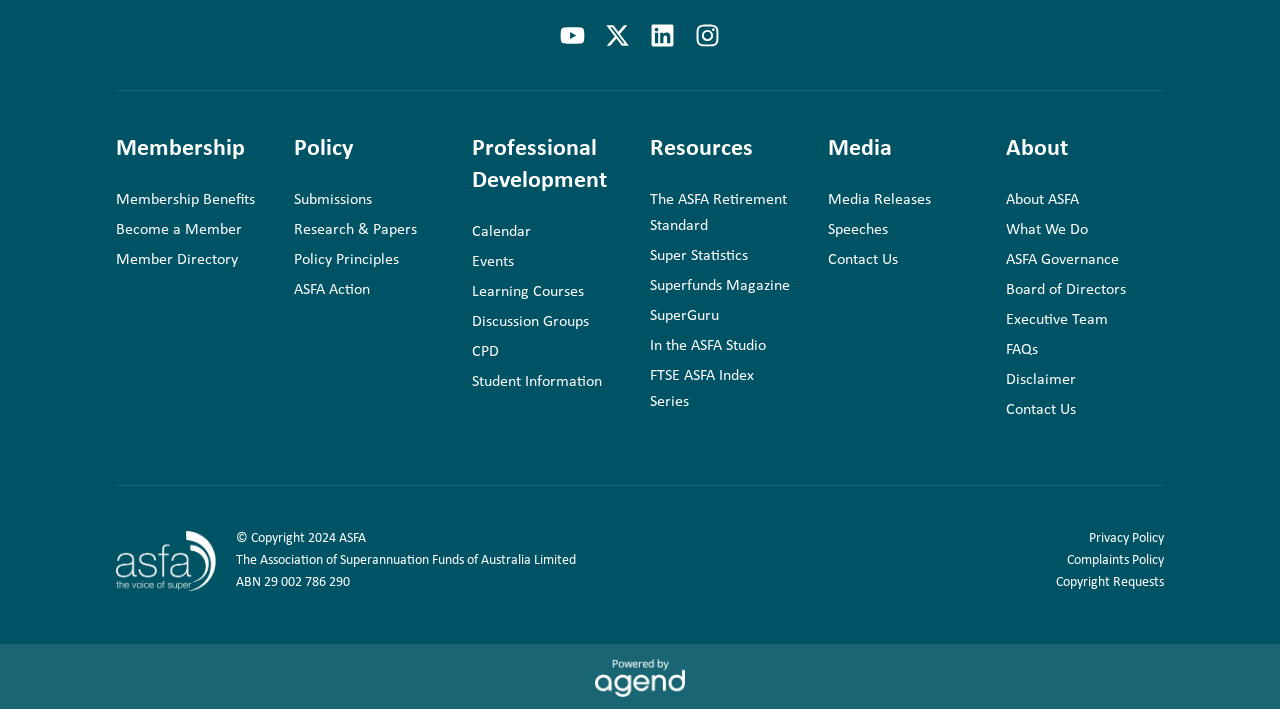Identify the bounding box coordinates for the UI element that matches this description: "SuperGuru".

[0.508, 0.424, 0.62, 0.467]